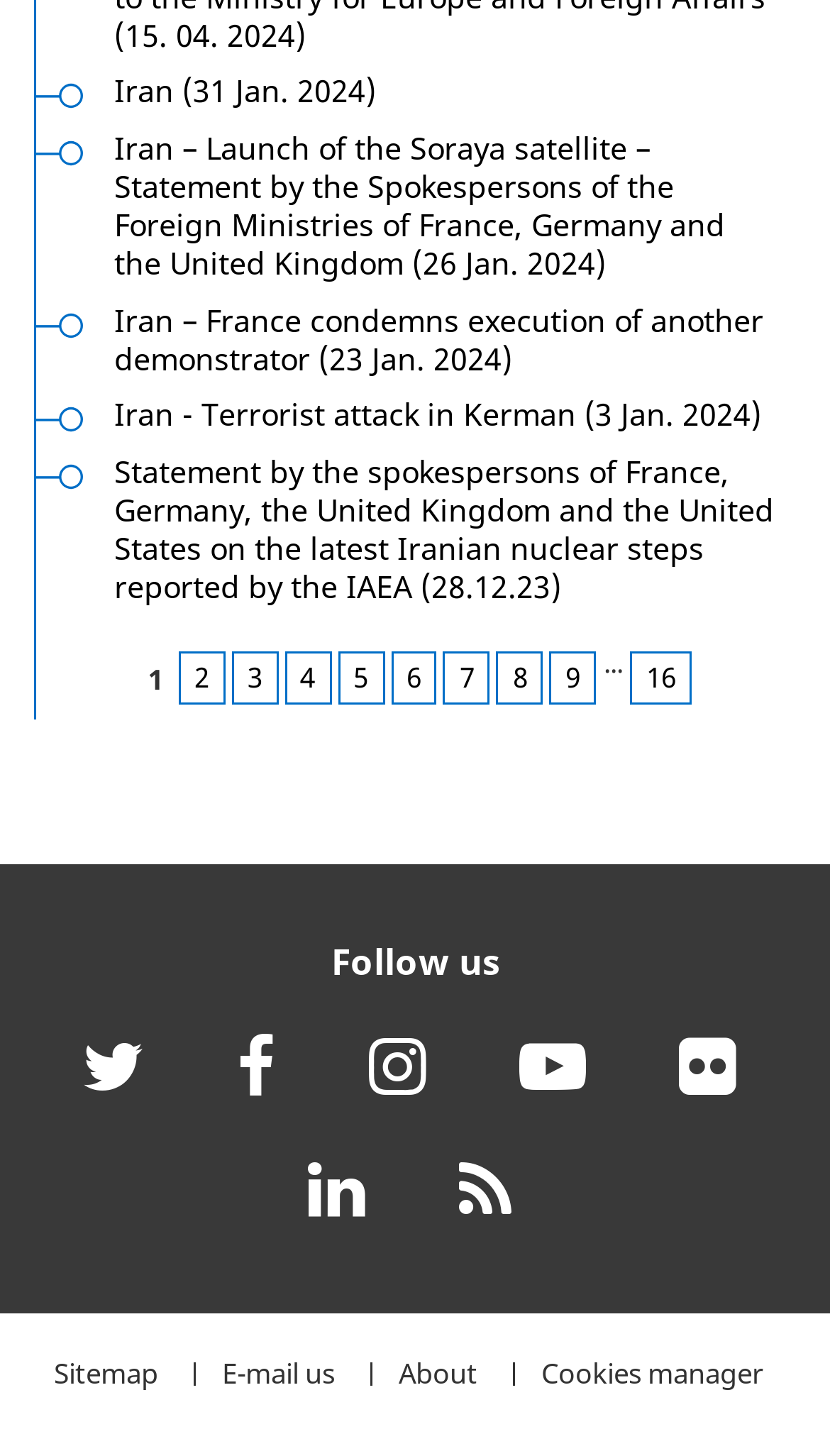Identify the bounding box coordinates of the area you need to click to perform the following instruction: "Manage cookies".

[0.652, 0.936, 0.919, 0.951]